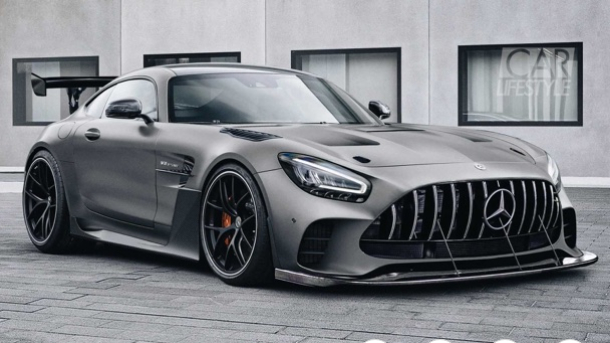Generate an elaborate caption that covers all aspects of the image.

The image showcases a sleek and aggressive Mercedes-AMG GT Black Series, a symbol of high-performance engineering and striking aesthetics. With its matte gray finish, this sports car features bold contours and aerodynamic lines that emphasize its racing heritage. The prominent front grille, defined by sharp angles and a fierce design, complemented by a prominent splitter, enhances its sporty stance. 

The vehicle is equipped with wide, low-profile tires and distinctive black alloy wheels that accentuate its dynamic capabilities. A rear wing is prominently mounted, indicating its focus on downforce and track performance. The background features a minimalist architectural design, enhancing the car's visual impact. This captivating image captures the essence of automotive excellence, positioning the Mercedes-AMG GT Black Series as a standout in the realm of super sports cars.